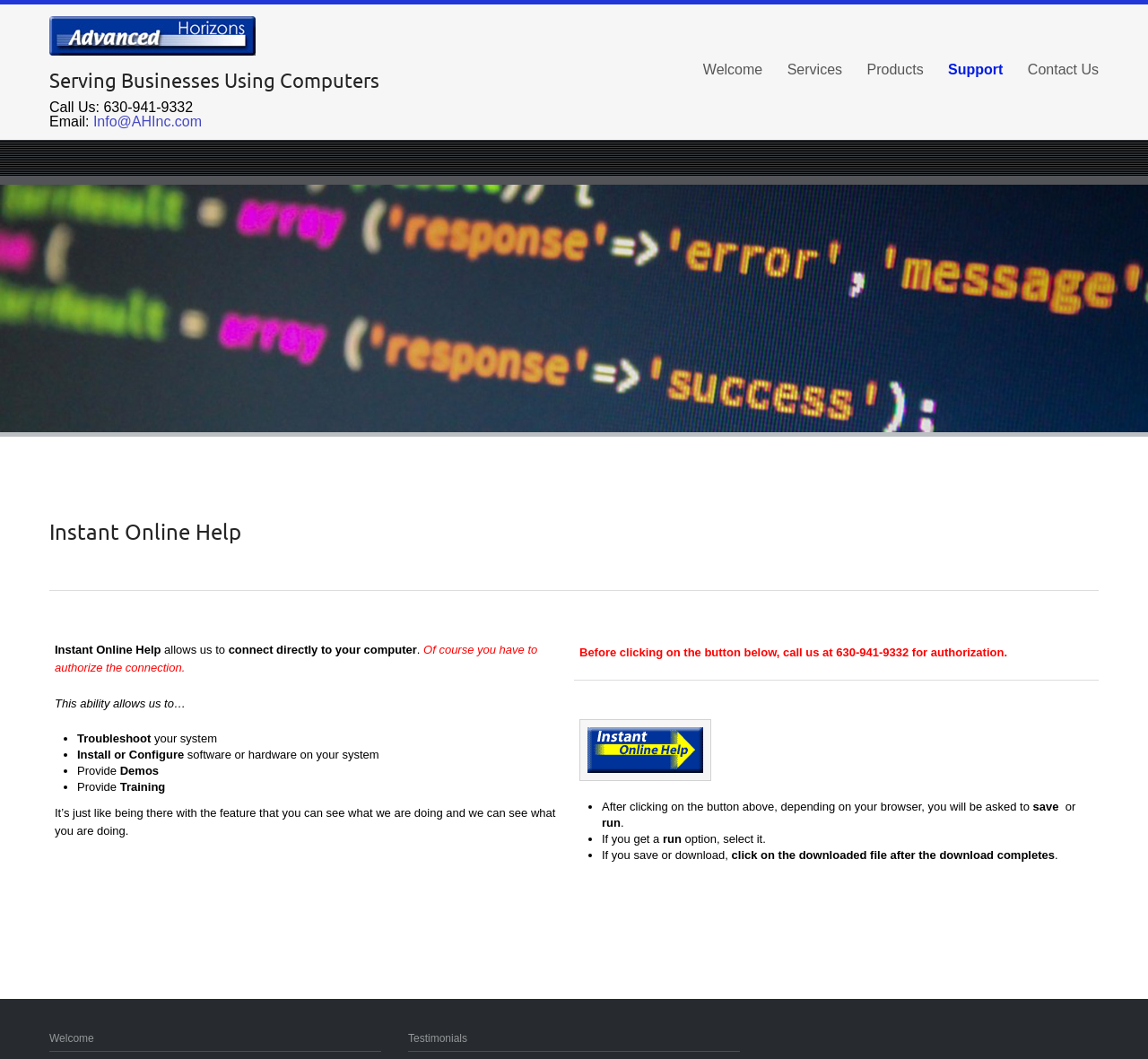What can be done with Instant Online Help?
Using the image, give a concise answer in the form of a single word or short phrase.

Troubleshoot, Install software, Provide Demos, Provide Training